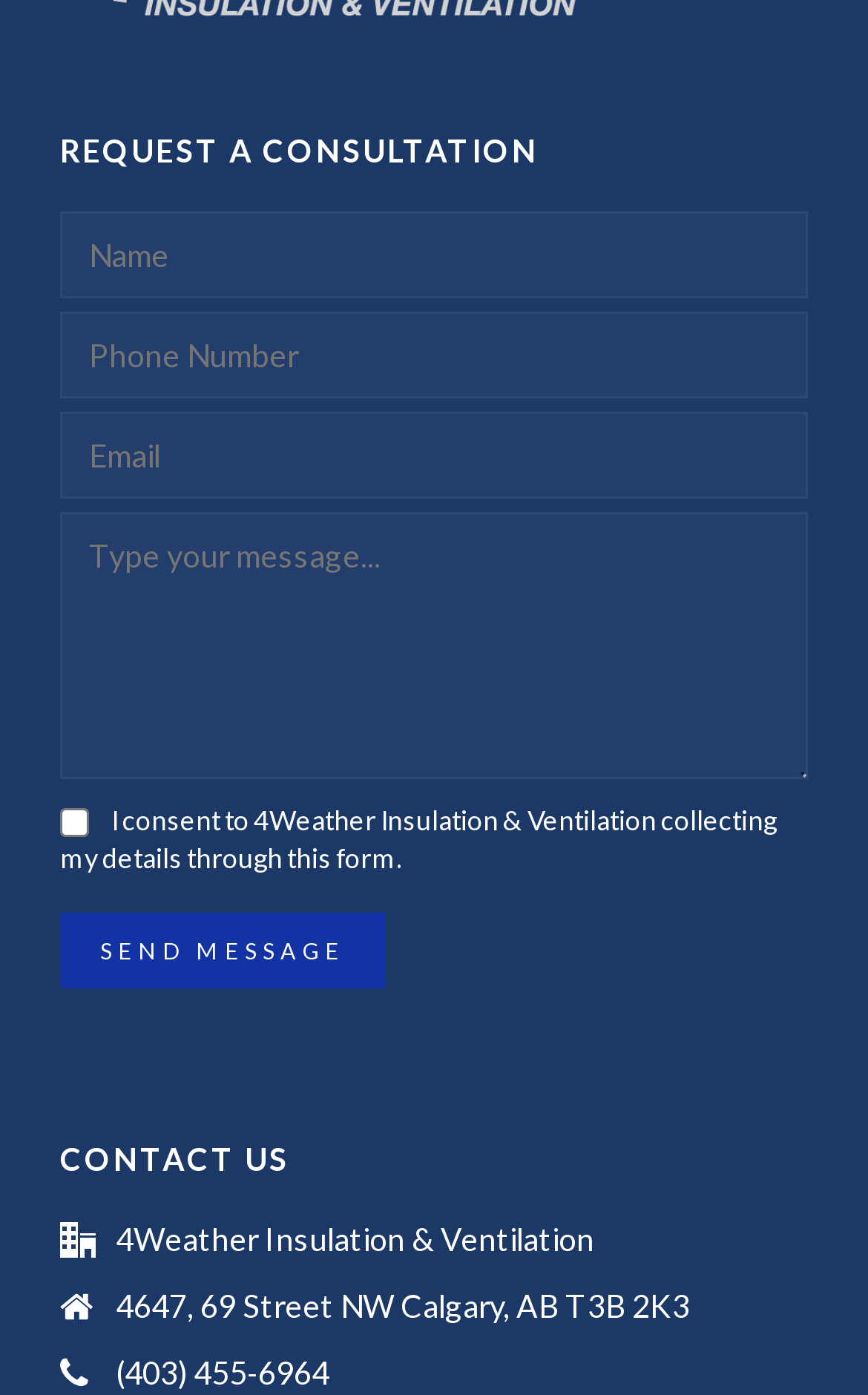What is the address of the company?
Refer to the image and offer an in-depth and detailed answer to the question.

The company address is mentioned in the static text '4647, 69 Street NW Calgary, AB T3B 2K3' located at the bottom of the webpage.